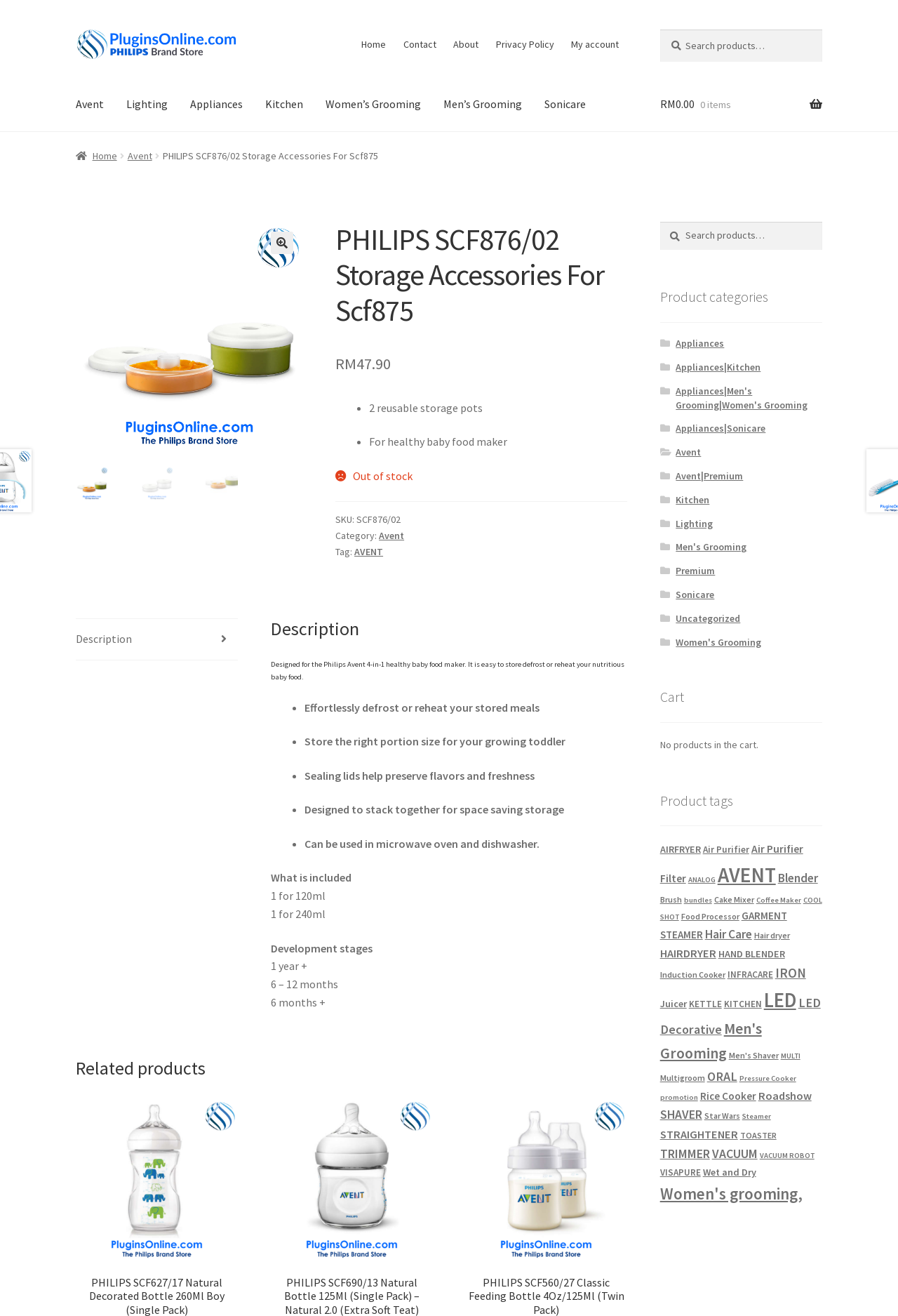What is the price of the PHILIPS SCF876/02 Storage Accessories?
Kindly offer a detailed explanation using the data available in the image.

The price of the product can be found in the product description section, where it is stated as 'RM 47.90'.